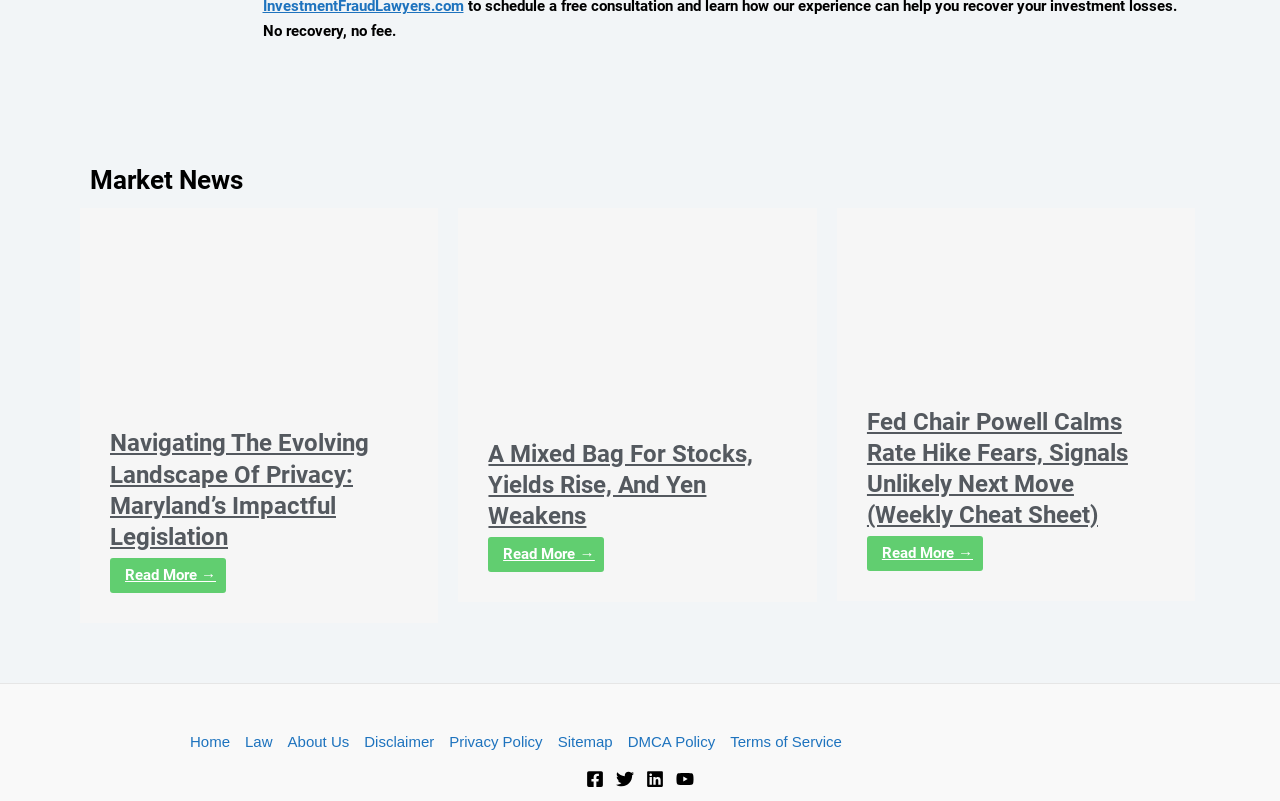What is the purpose of the 'Read More →' links?
Using the information from the image, provide a comprehensive answer to the question.

The 'Read More →' links are present below each news article heading and are likely used to navigate to the full article page, allowing users to read more about the topic.